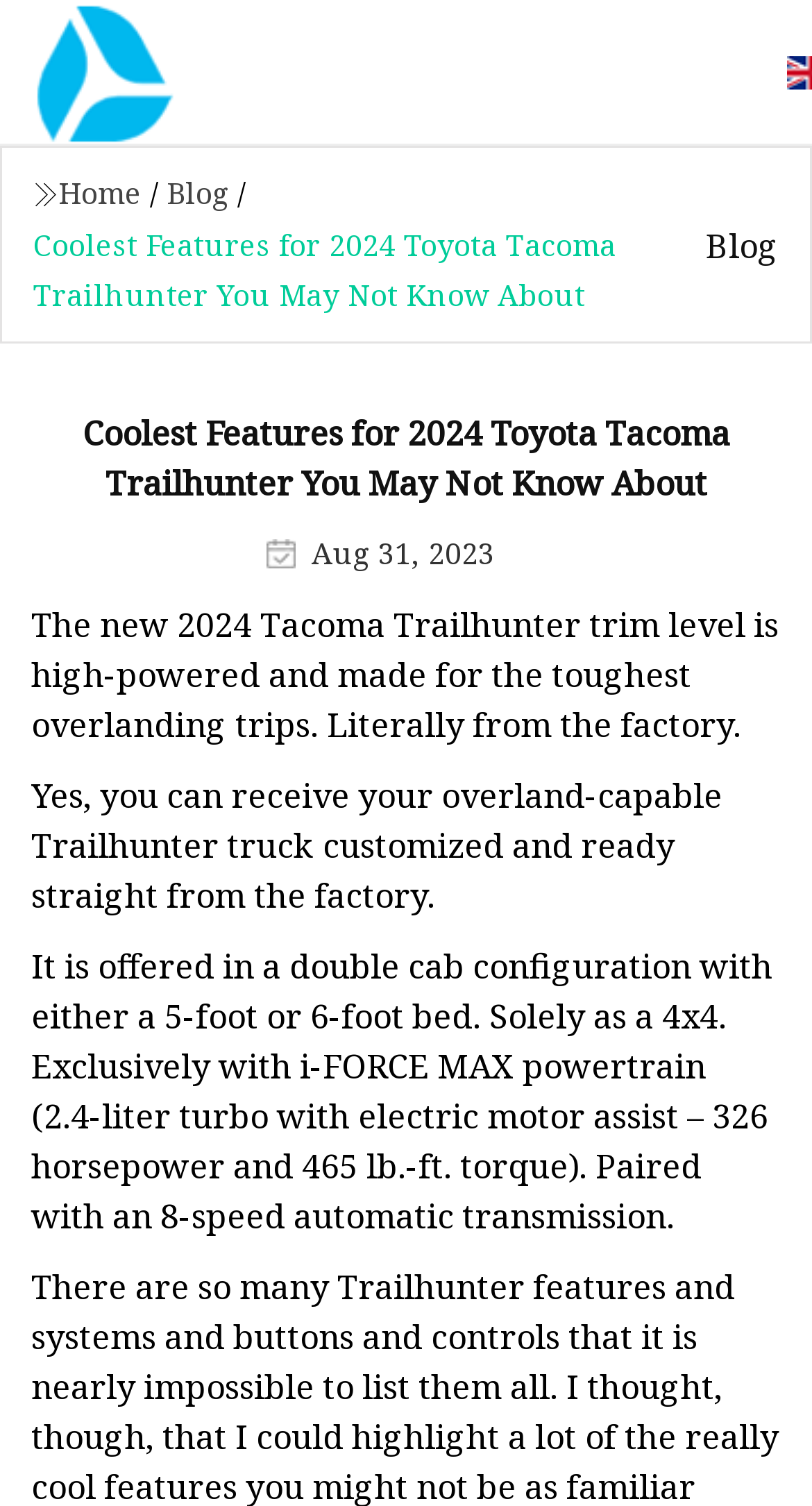Give a one-word or one-phrase response to the question:
What is the trim level of the 2024 Toyota Tacoma?

Trailhunter